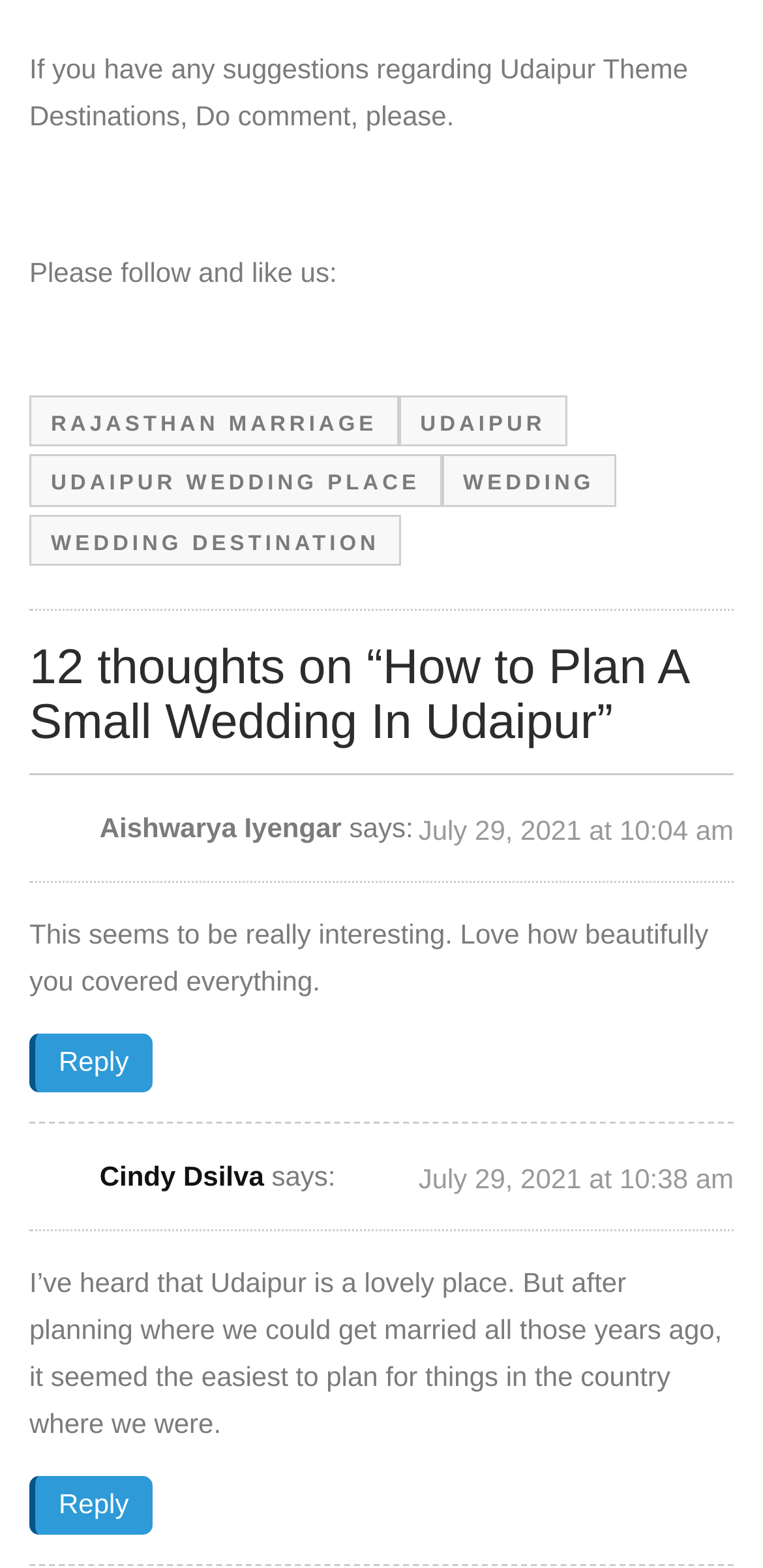Specify the bounding box coordinates of the region I need to click to perform the following instruction: "Watch on YouTube". The coordinates must be four float numbers in the range of 0 to 1, i.e., [left, top, right, bottom].

None